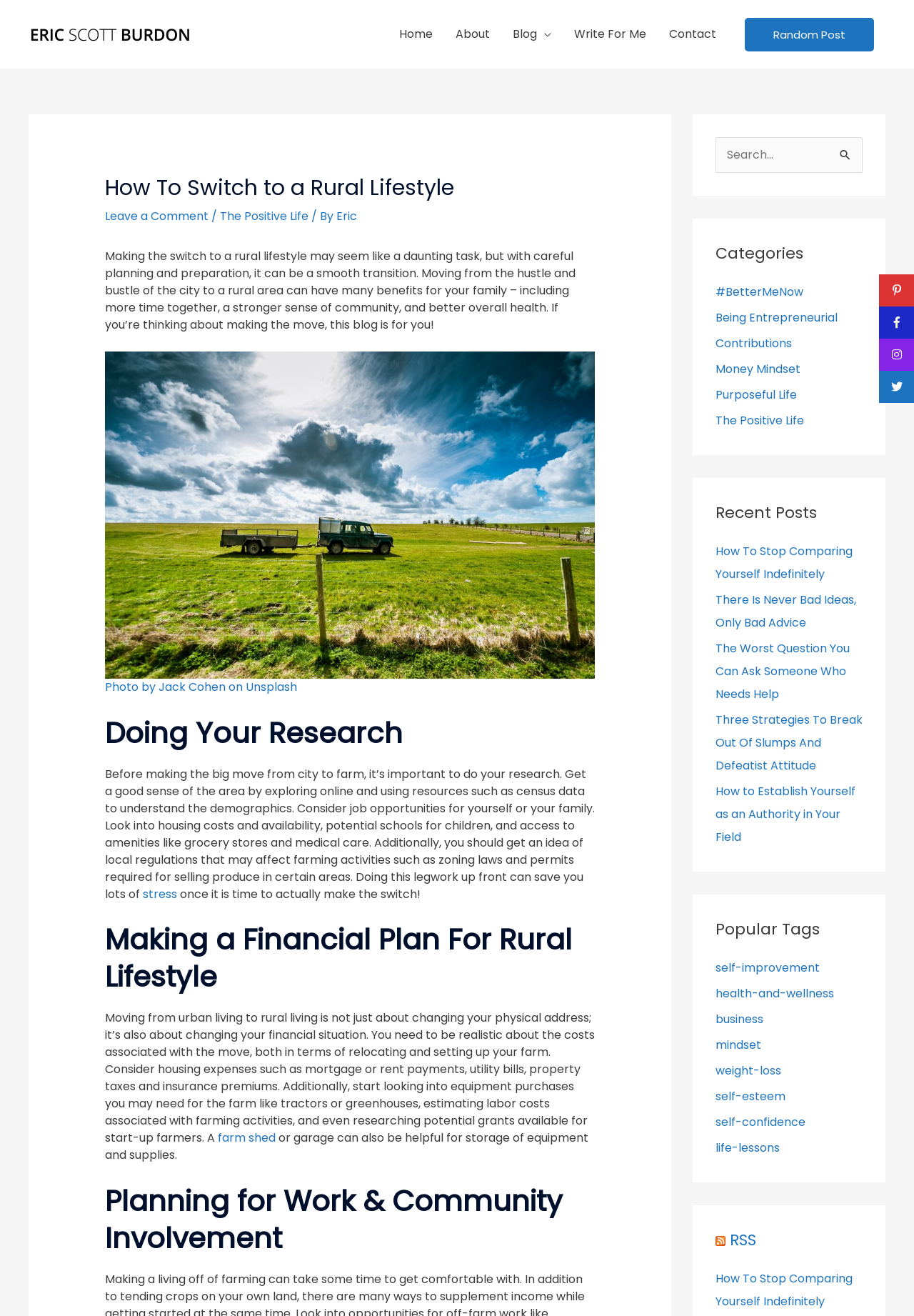Locate the bounding box coordinates of the item that should be clicked to fulfill the instruction: "Read the 'How To Switch to a Rural Lifestyle' article".

[0.115, 0.133, 0.651, 0.153]